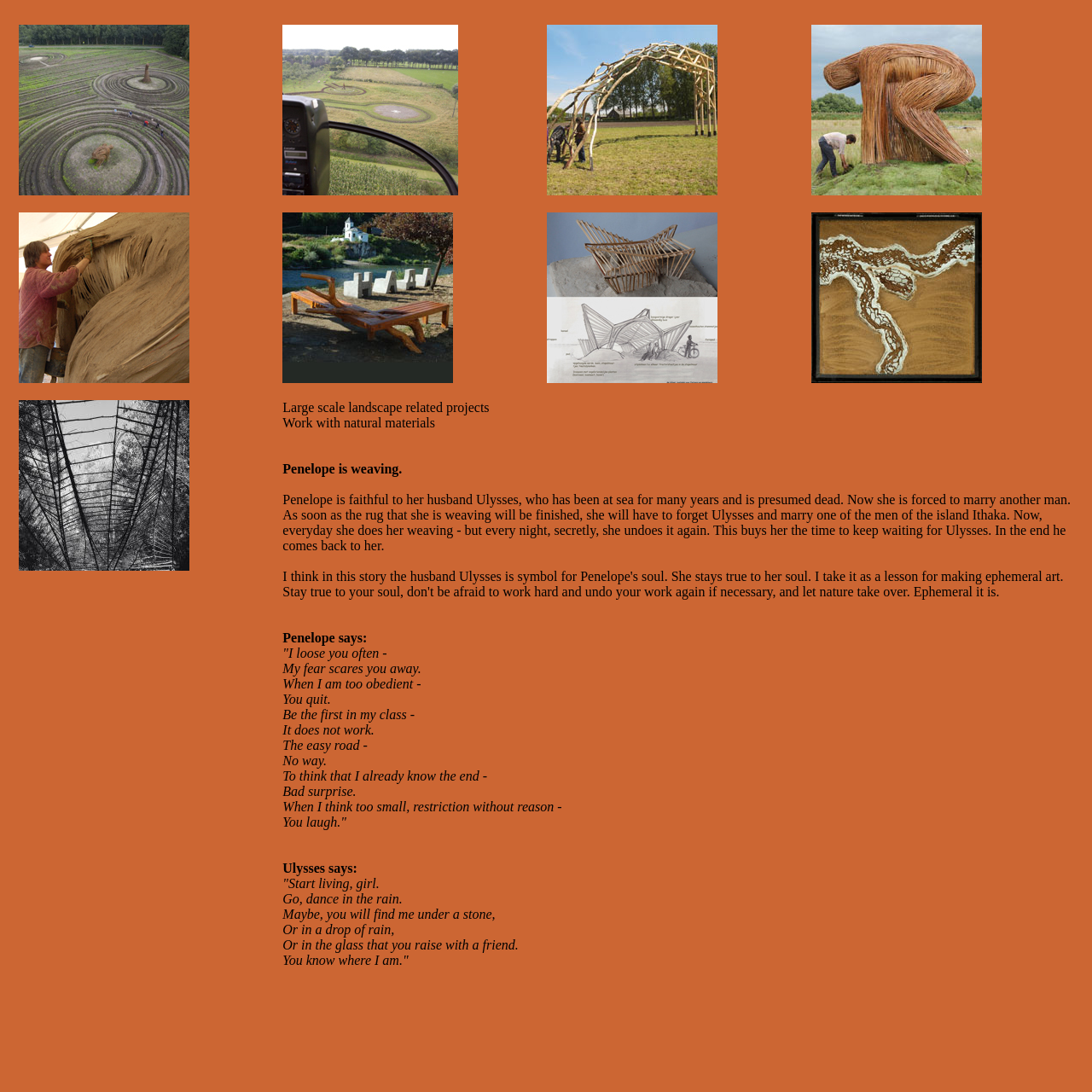Identify the bounding box coordinates for the element that needs to be clicked to fulfill this instruction: "Read about Penelope is weaving". Provide the coordinates in the format of four float numbers between 0 and 1: [left, top, right, bottom].

[0.259, 0.423, 0.368, 0.436]